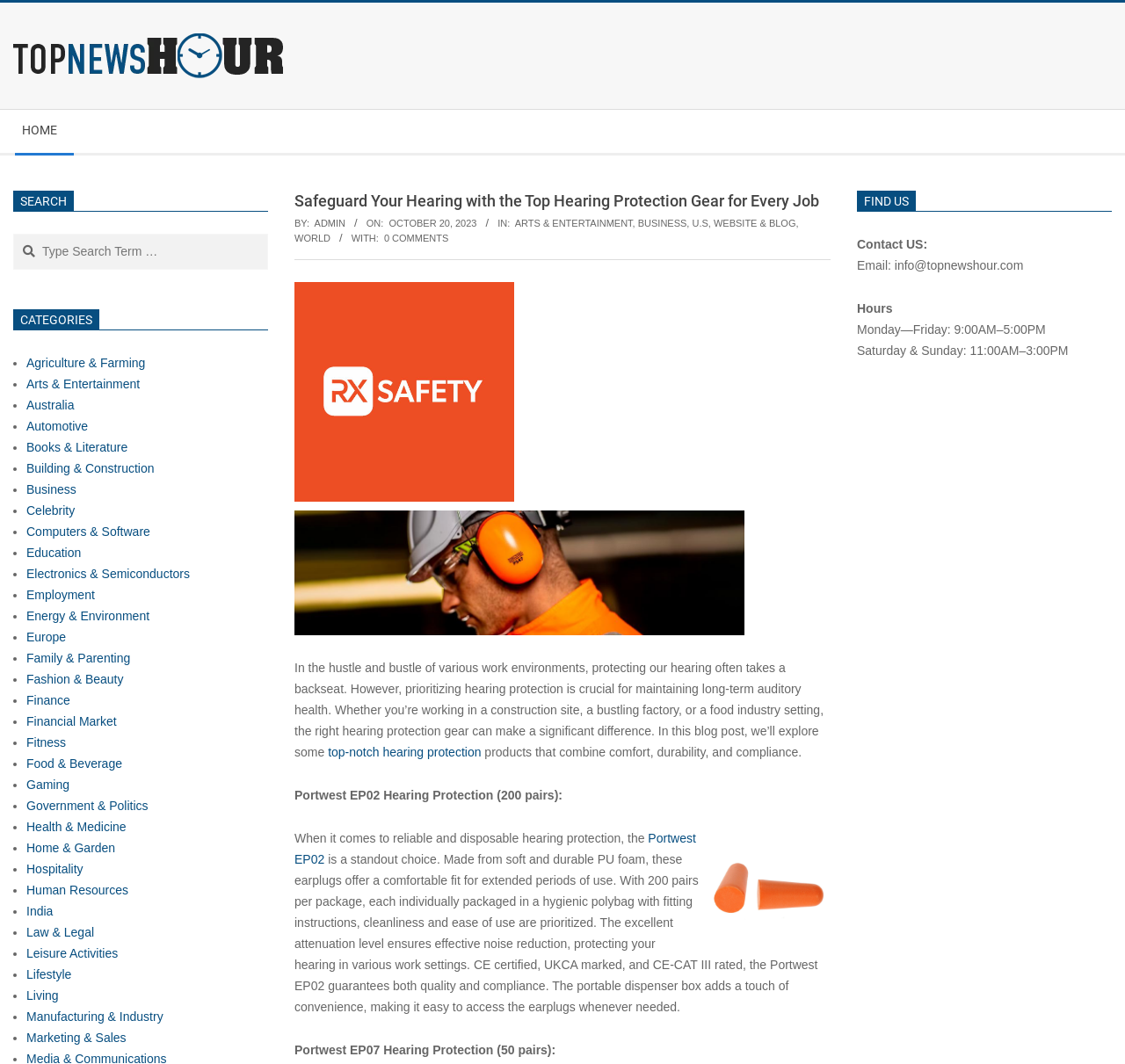Find the bounding box coordinates for the element that must be clicked to complete the instruction: "Click on the 'ARTS & ENTERTAINMENT' category". The coordinates should be four float numbers between 0 and 1, indicated as [left, top, right, bottom].

[0.458, 0.205, 0.562, 0.215]